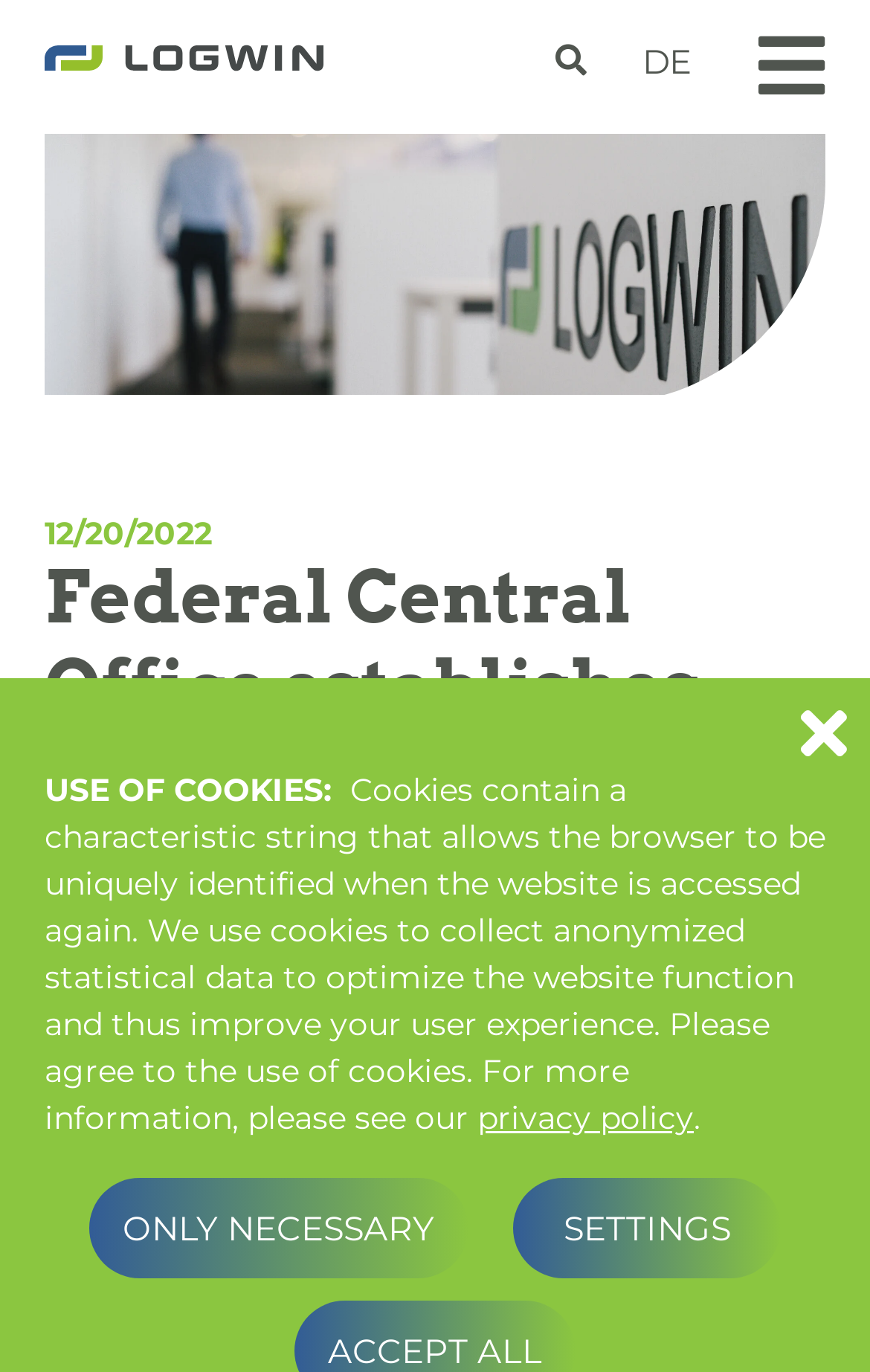Determine the bounding box for the UI element as described: "DE". The coordinates should be represented as four float numbers between 0 and 1, formatted as [left, top, right, bottom].

[0.738, 0.029, 0.795, 0.06]